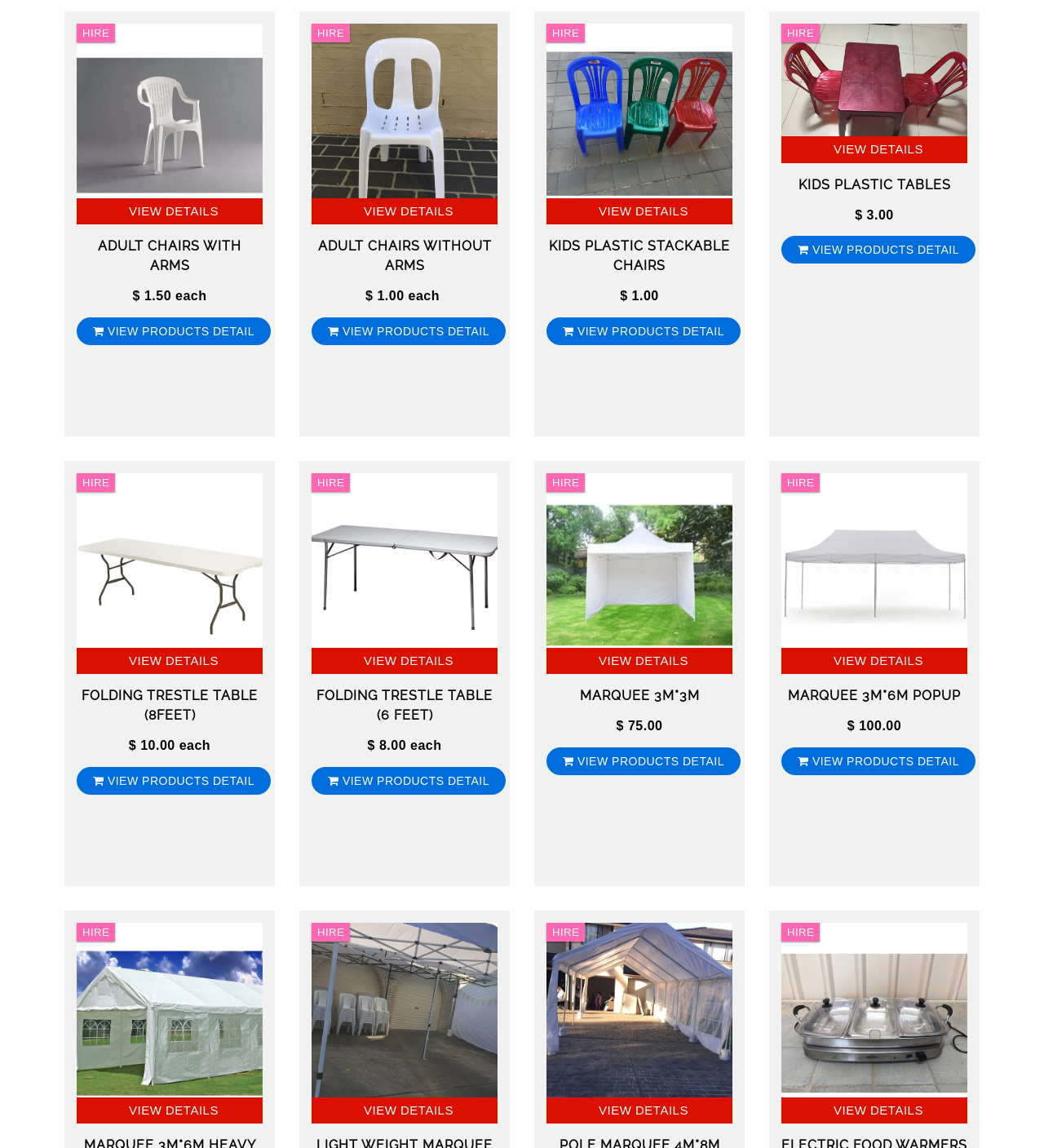Identify the bounding box for the described UI element. Provide the coordinates in (top-left x, top-left y, bottom-right x, bottom-right y) format with values ranging from 0 to 1: View Products detail

[0.523, 0.276, 0.709, 0.3]